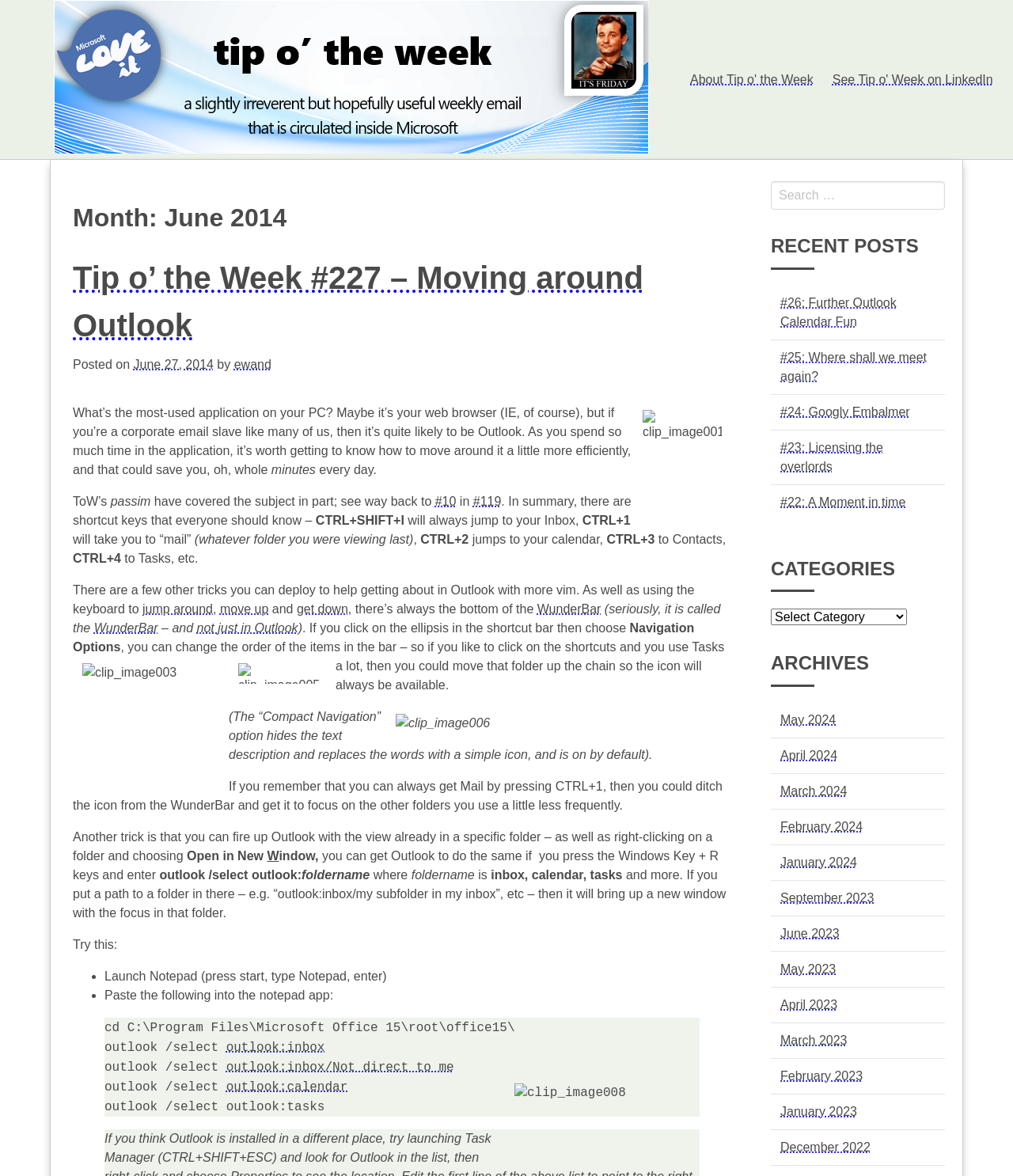Determine the bounding box coordinates for the area that needs to be clicked to fulfill this task: "Click on the 'About Tip o' the Week' link". The coordinates must be given as four float numbers between 0 and 1, i.e., [left, top, right, bottom].

[0.672, 0.054, 0.812, 0.081]